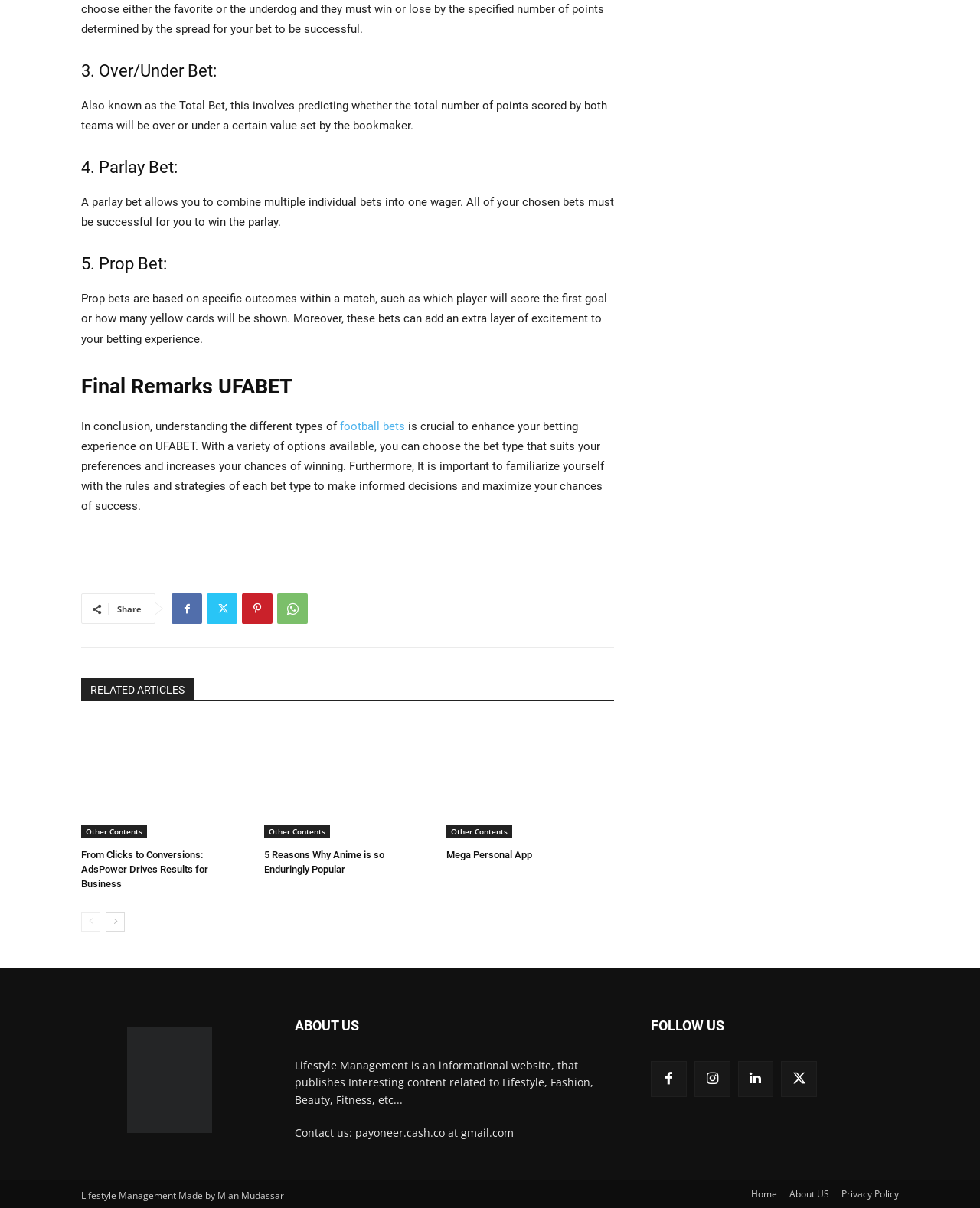Please give a concise answer to this question using a single word or phrase: 
What is the main topic of the webpage?

Football bets